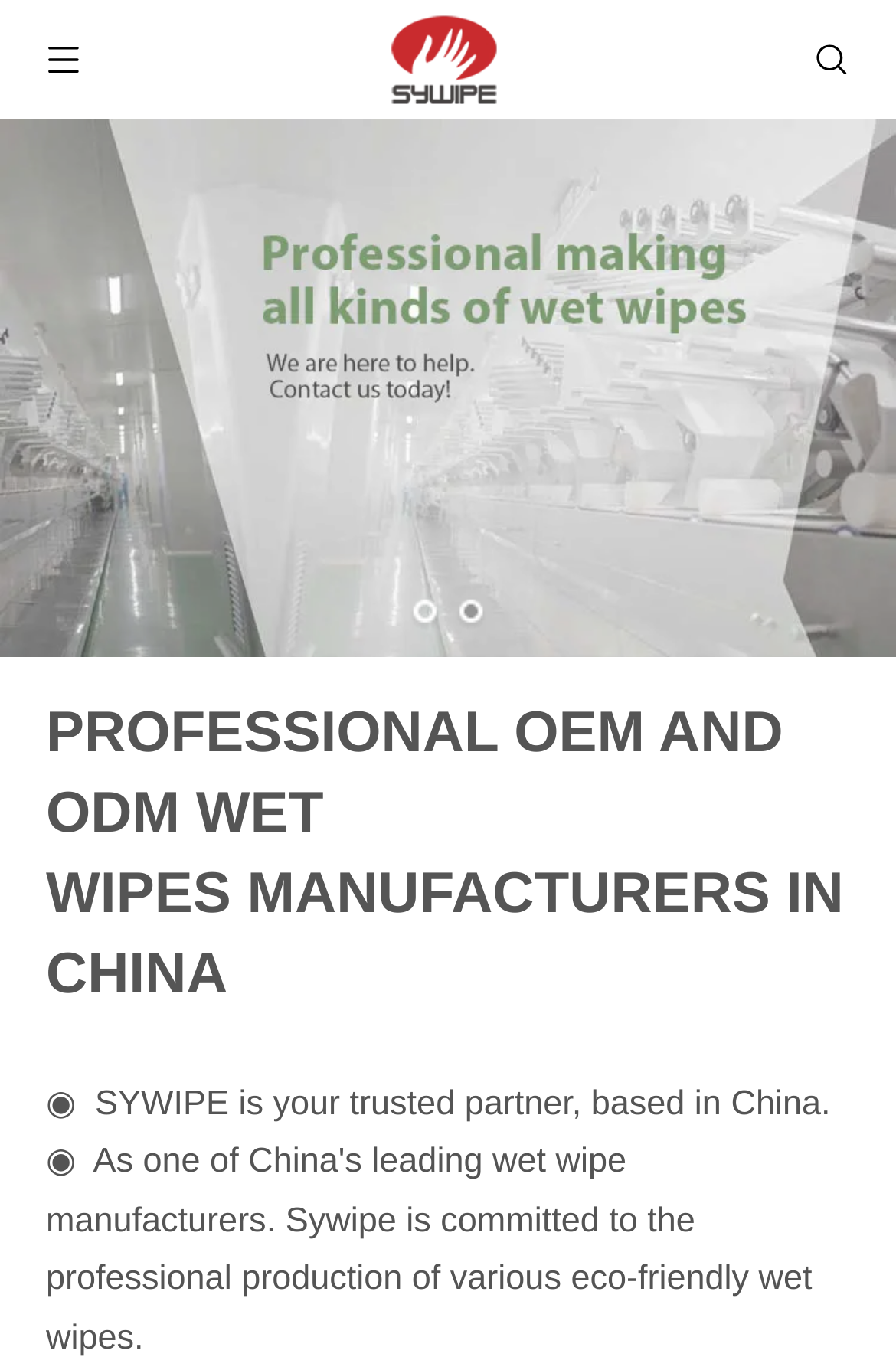What type of products does Sywipe manufacture?
Based on the visual information, provide a detailed and comprehensive answer.

Based on the webpage, Sywipe is a top wet wipes manufacturer, and the images and text on the page suggest that they produce various types of wet wipes, including eco-friendly wipes for adults, babies, and pets.